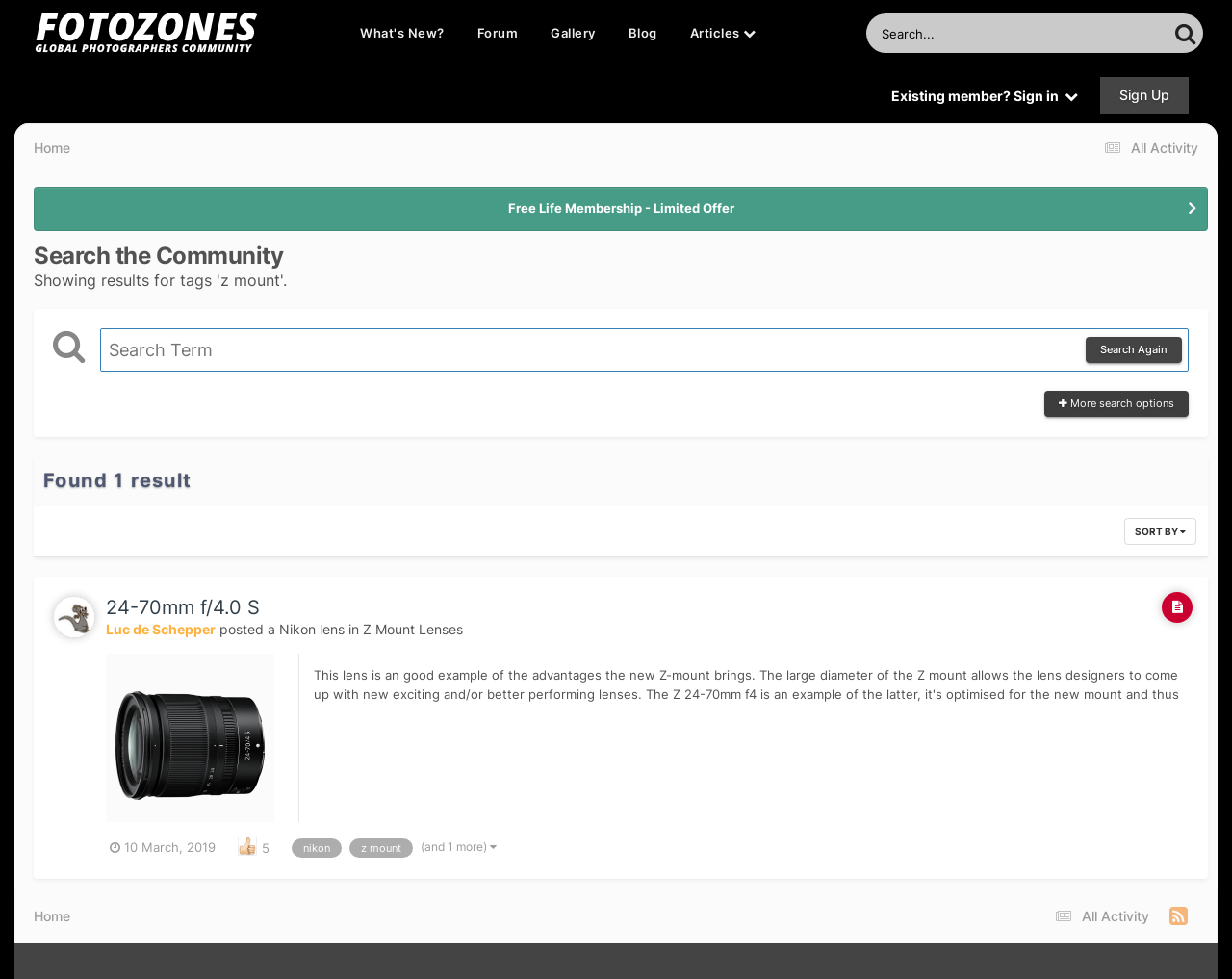Please determine the bounding box coordinates of the element to click on in order to accomplish the following task: "Sort the search results". Ensure the coordinates are four float numbers ranging from 0 to 1, i.e., [left, top, right, bottom].

[0.912, 0.529, 0.971, 0.556]